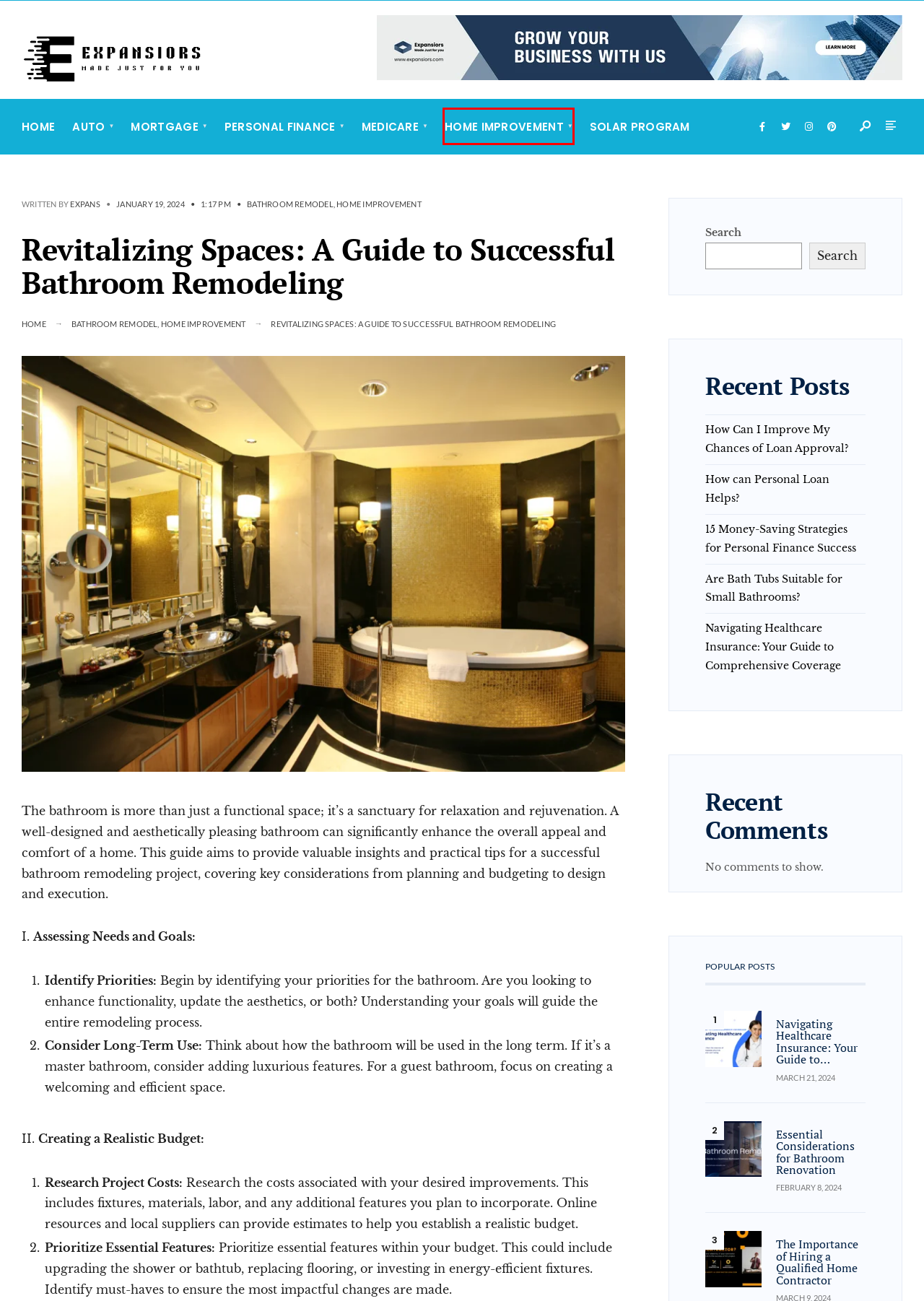You’re provided with a screenshot of a webpage that has a red bounding box around an element. Choose the best matching webpage description for the new page after clicking the element in the red box. The options are:
A. Are Bath Tubs Suitable for Small Bathrooms? - Expansiors
B. Home Improvement - Expansiors
C. How Can I Improve My Chances of Loan Approval? - Expansiors
D. The Importance of Hiring a Qualified Home Contractor - Expansiors
E. Home - Expansiors
F. Essential Considerations for Bathroom Renovation - Expansiors
G. Solar Program - Expansiors
H. expans - Expansiors

B